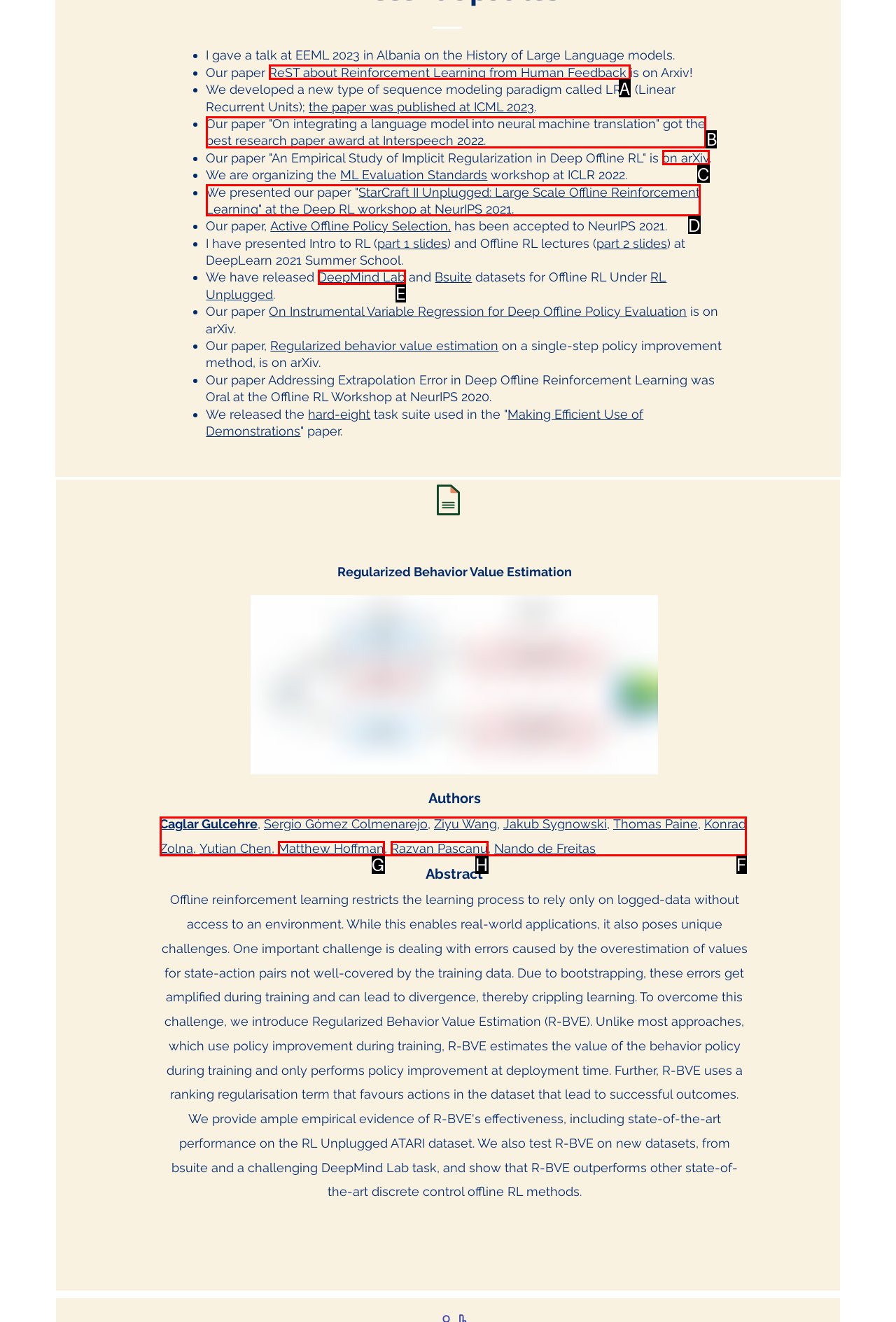Determine which HTML element to click for this task: view the paper on integrating a language model into neural machine translation Provide the letter of the selected choice.

B